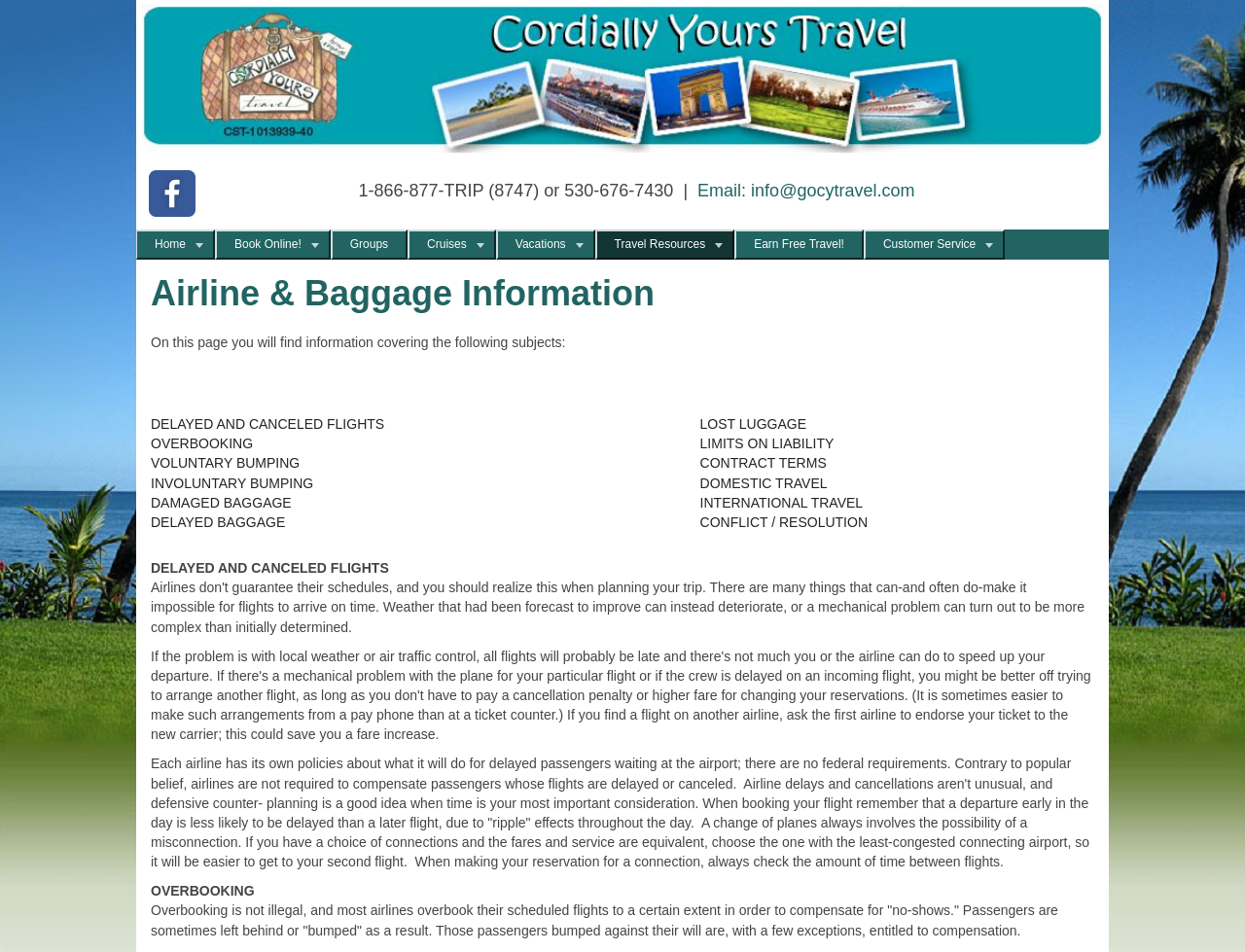What is the purpose of choosing an early morning flight?
Answer with a single word or phrase, using the screenshot for reference.

Less likely to be delayed